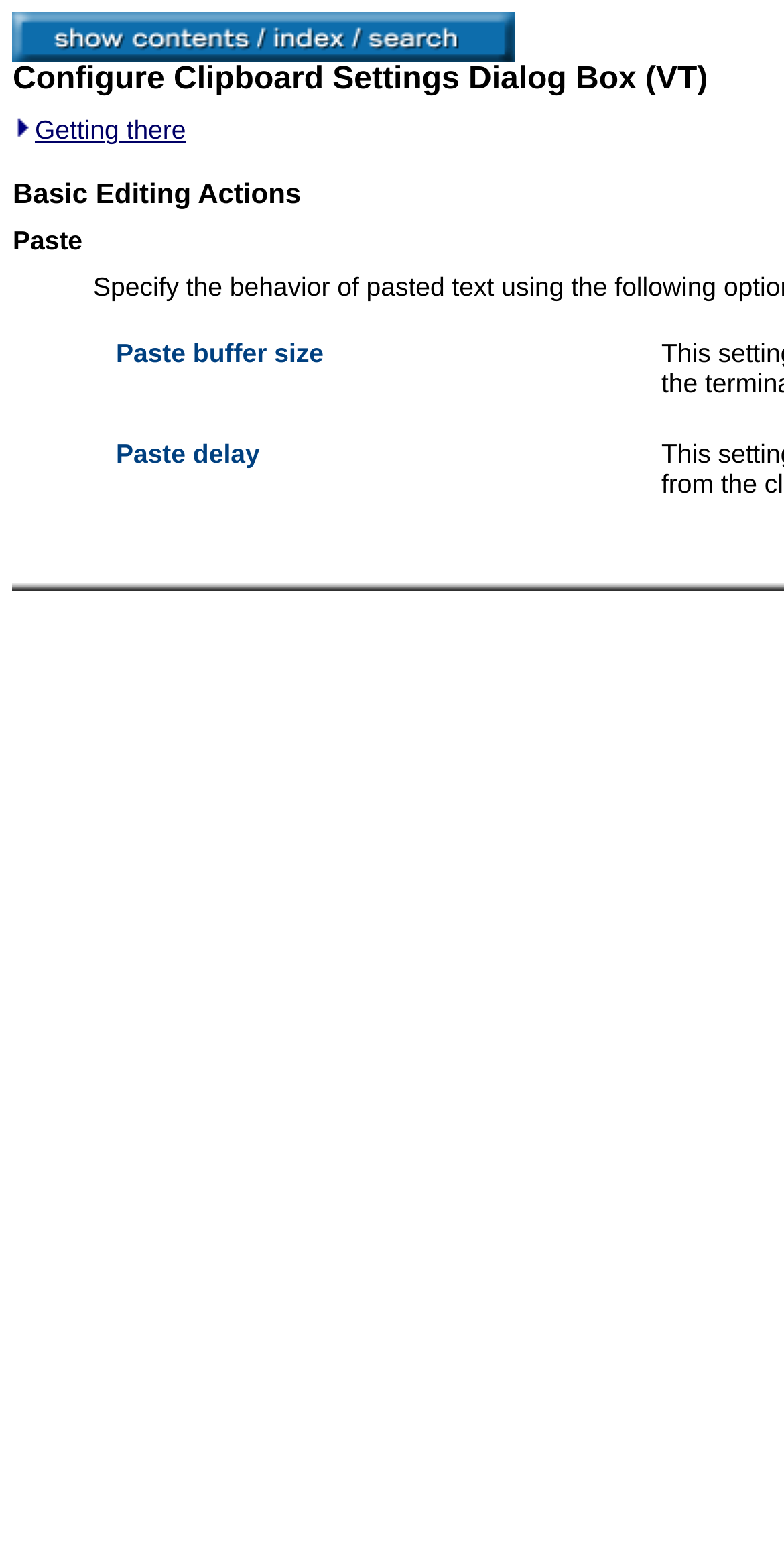Provide a brief response using a word or short phrase to this question:
What is the first link on the webpage?

Show Contents / Index / Search